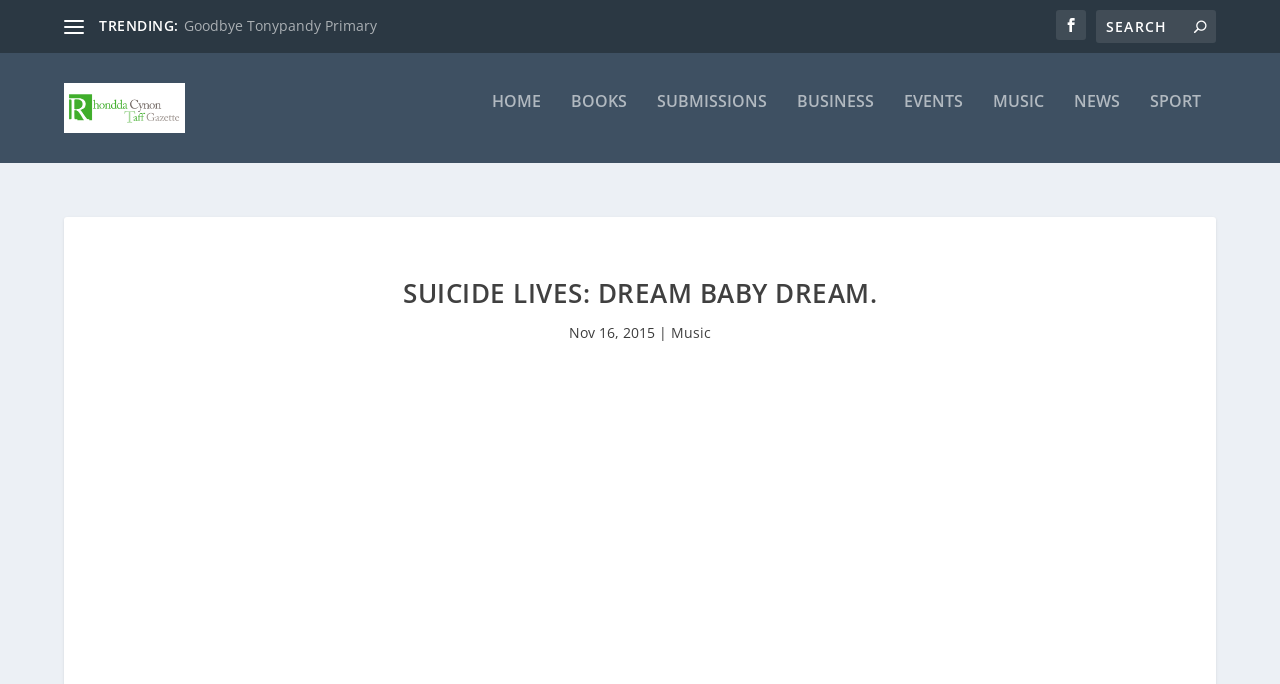What is the category of the article 'Goodbye Tonypandy Primary'?
Offer a detailed and full explanation in response to the question.

I inferred this by looking at the navigation links on the top of the webpage, which include 'HOME', 'BOOKS', 'SUBMISSIONS', 'BUSINESS', 'EVENTS', 'MUSIC', 'NEWS', and 'SPORT'. The article 'Goodbye Tonypandy Primary' is likely to be categorized under 'NEWS' since it seems to be a news article.